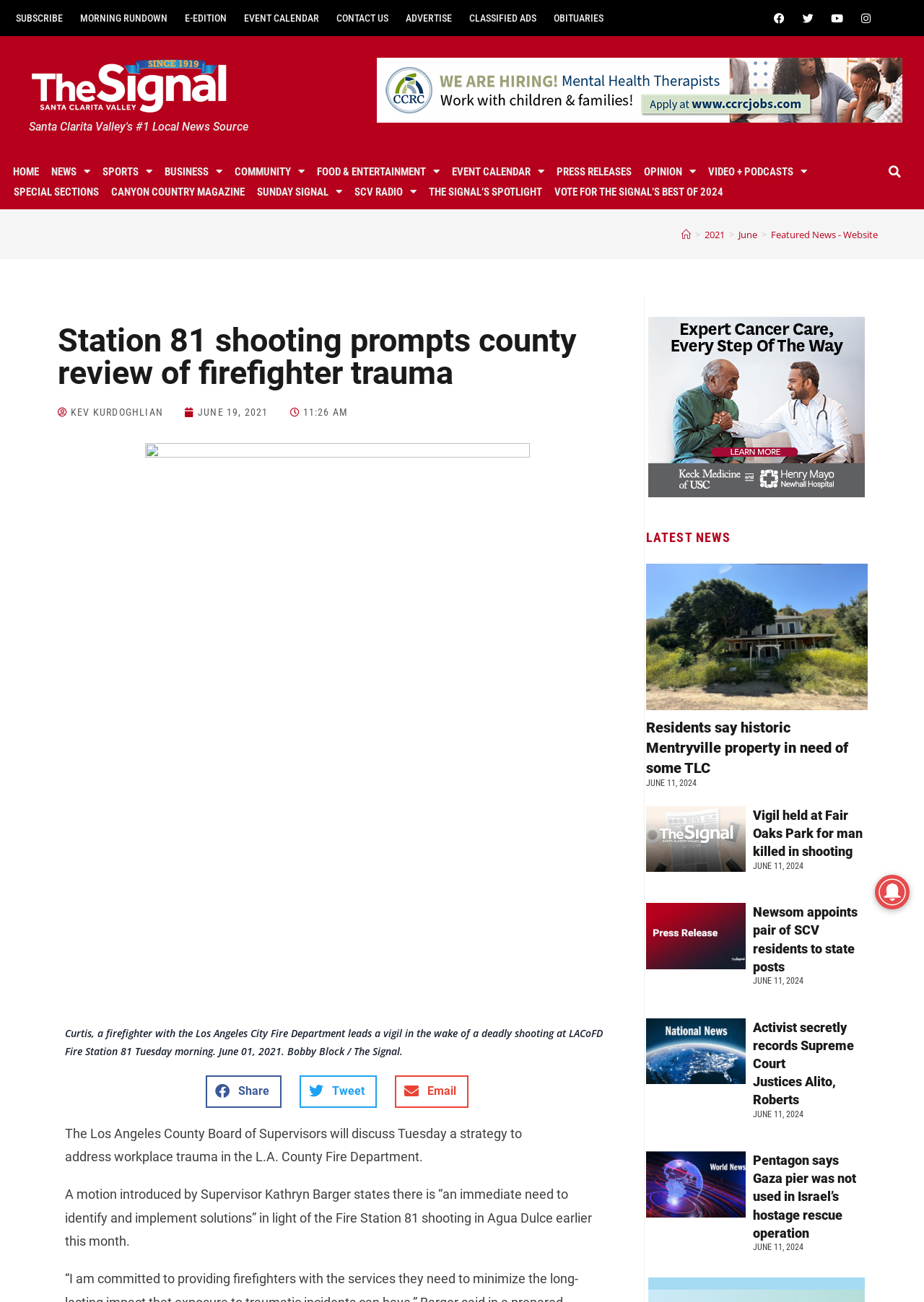Use the information in the screenshot to answer the question comprehensively: What is the name of the supervisor who introduced a motion?

I found the answer by reading the article text which mentions 'A motion introduced by Supervisor Kathryn Barger states...'.